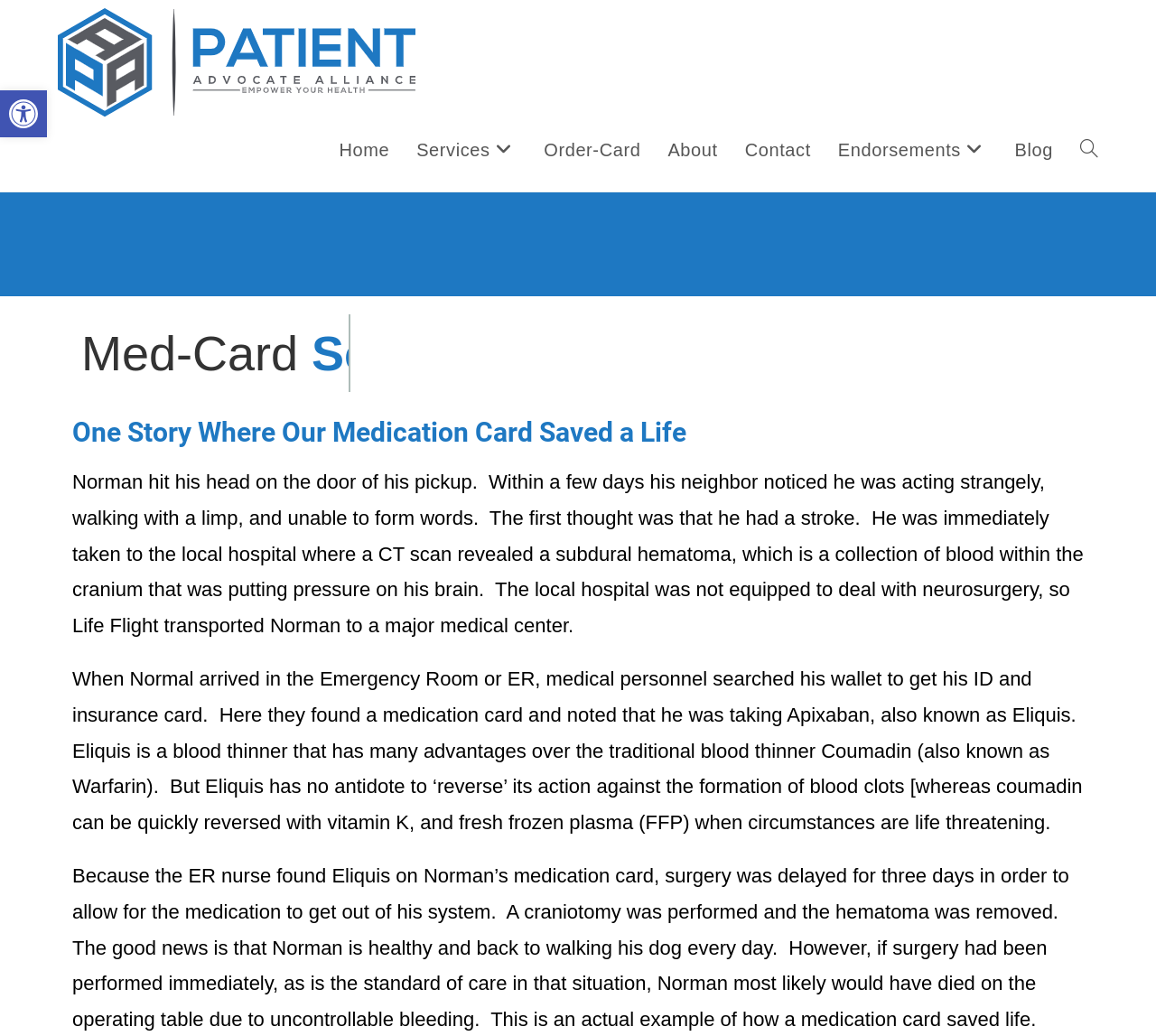Find the bounding box coordinates of the area to click in order to follow the instruction: "Toggle website search".

[0.923, 0.112, 0.962, 0.177]